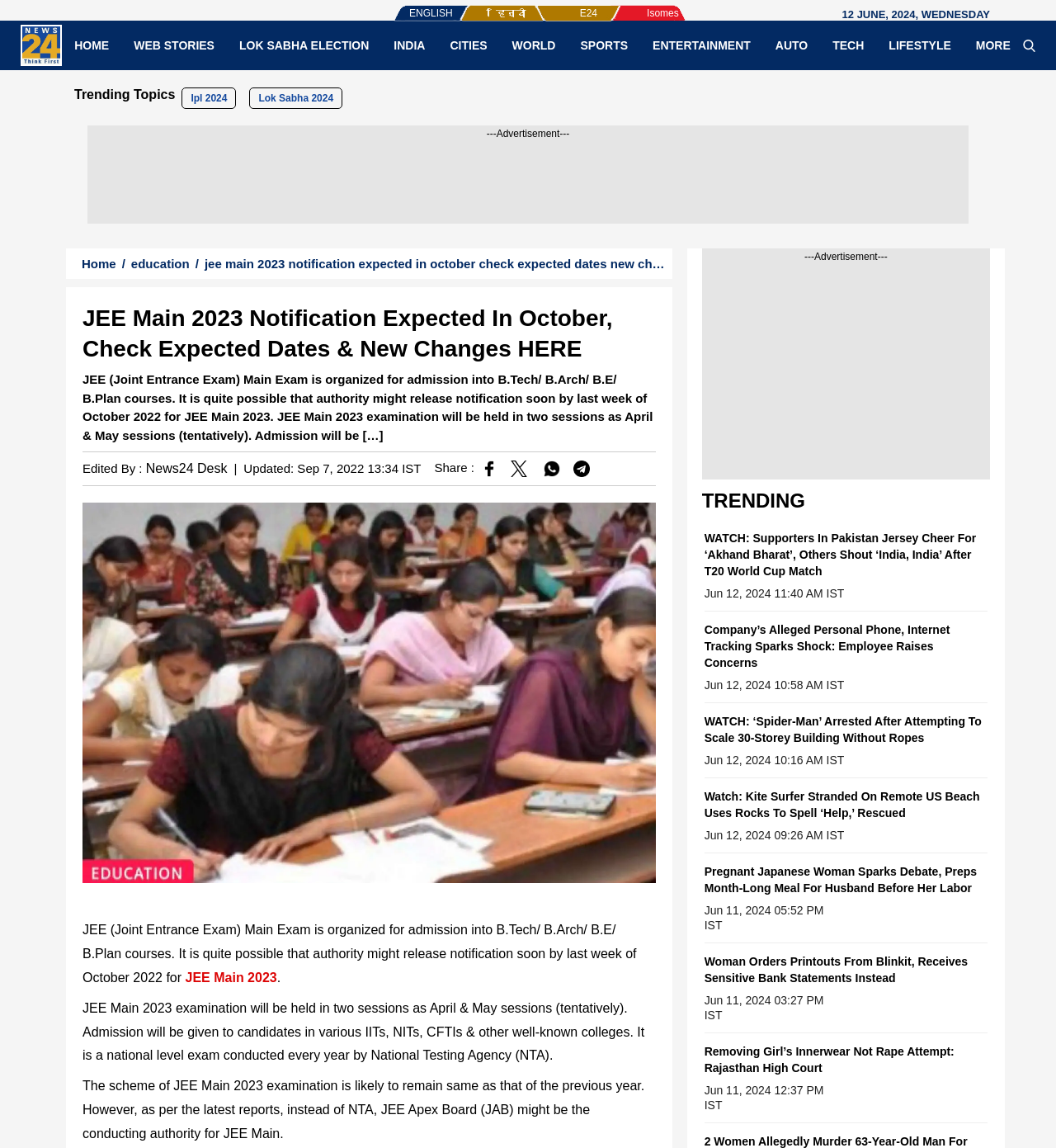Please indicate the bounding box coordinates of the element's region to be clicked to achieve the instruction: "Click on the 'HOME' link". Provide the coordinates as four float numbers between 0 and 1, i.e., [left, top, right, bottom].

[0.059, 0.033, 0.115, 0.046]